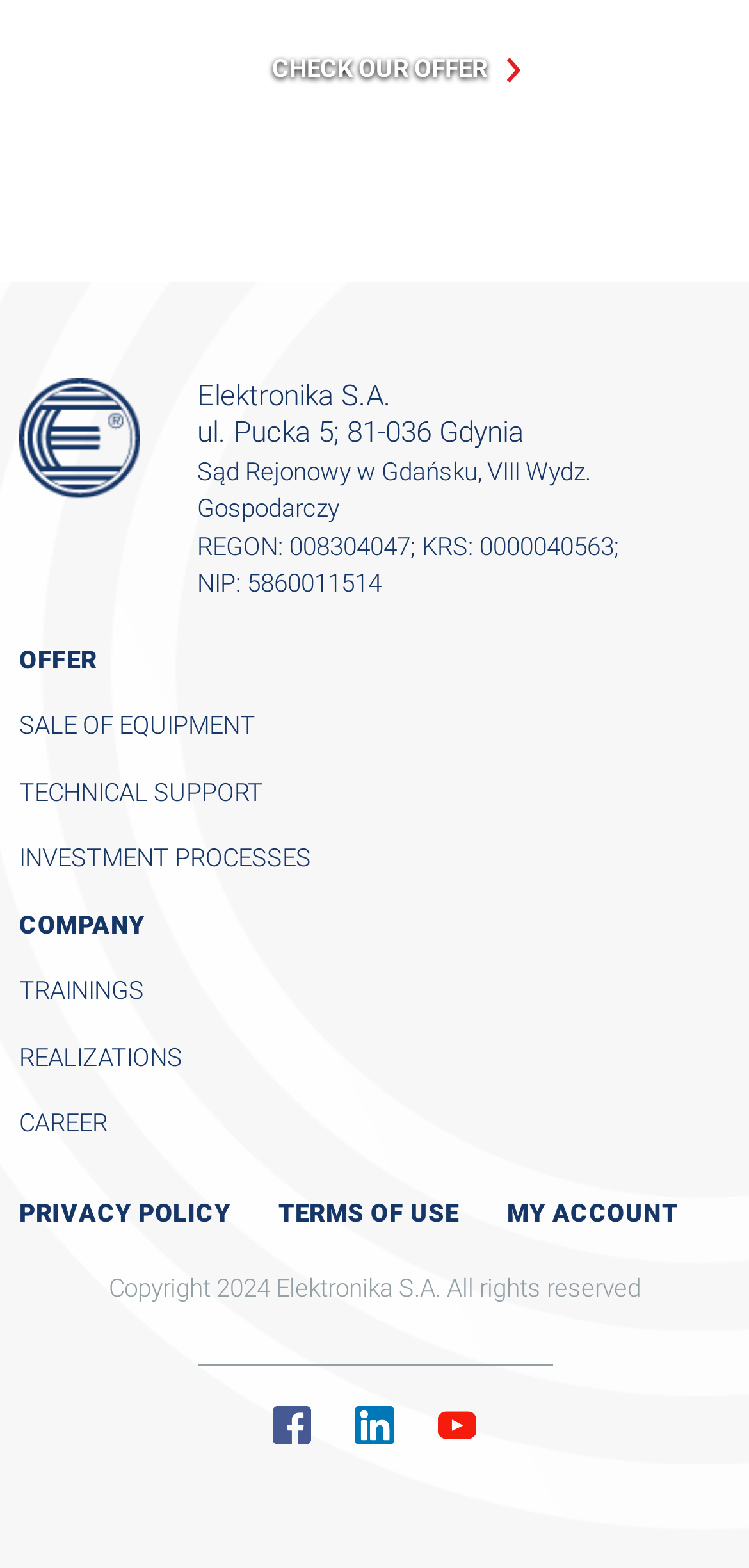What is the company name?
Look at the screenshot and respond with one word or a short phrase.

Elektronika S.A.